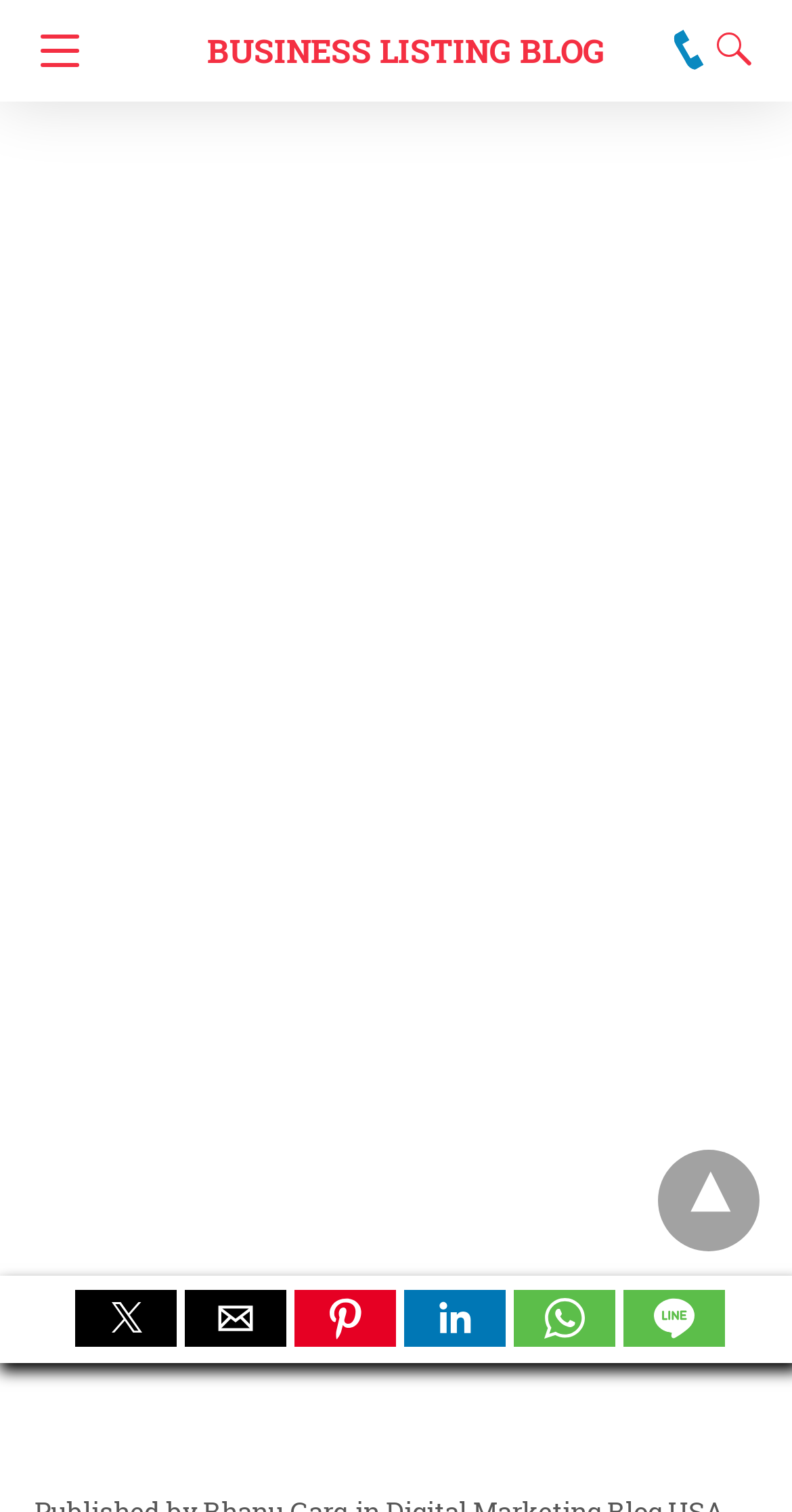Give a concise answer of one word or phrase to the question: 
How many social media buttons are there?

5